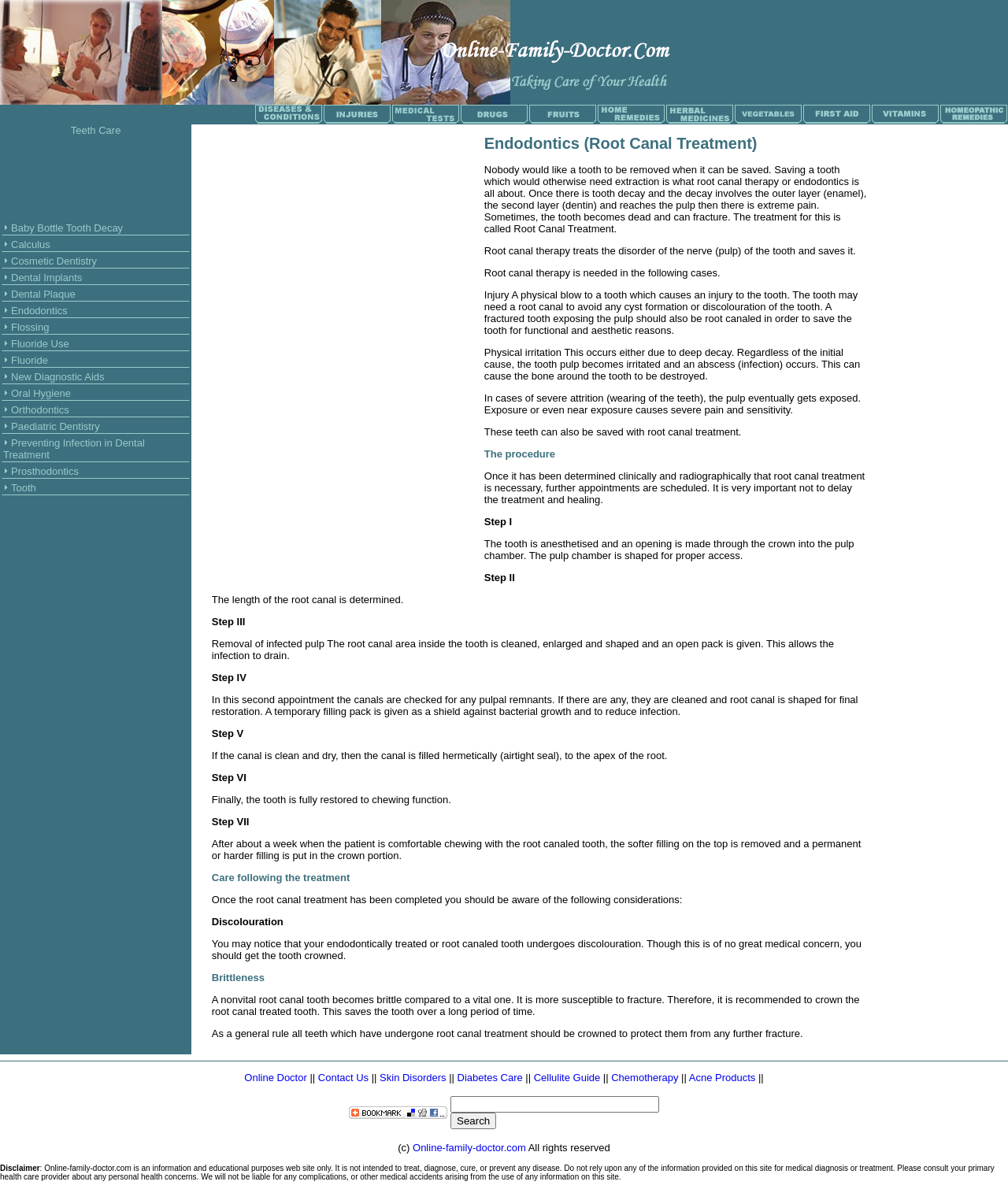Please provide the bounding box coordinates for the element that needs to be clicked to perform the instruction: "Click on Oral Hygiene". The coordinates must consist of four float numbers between 0 and 1, formatted as [left, top, right, bottom].

[0.011, 0.325, 0.104, 0.337]